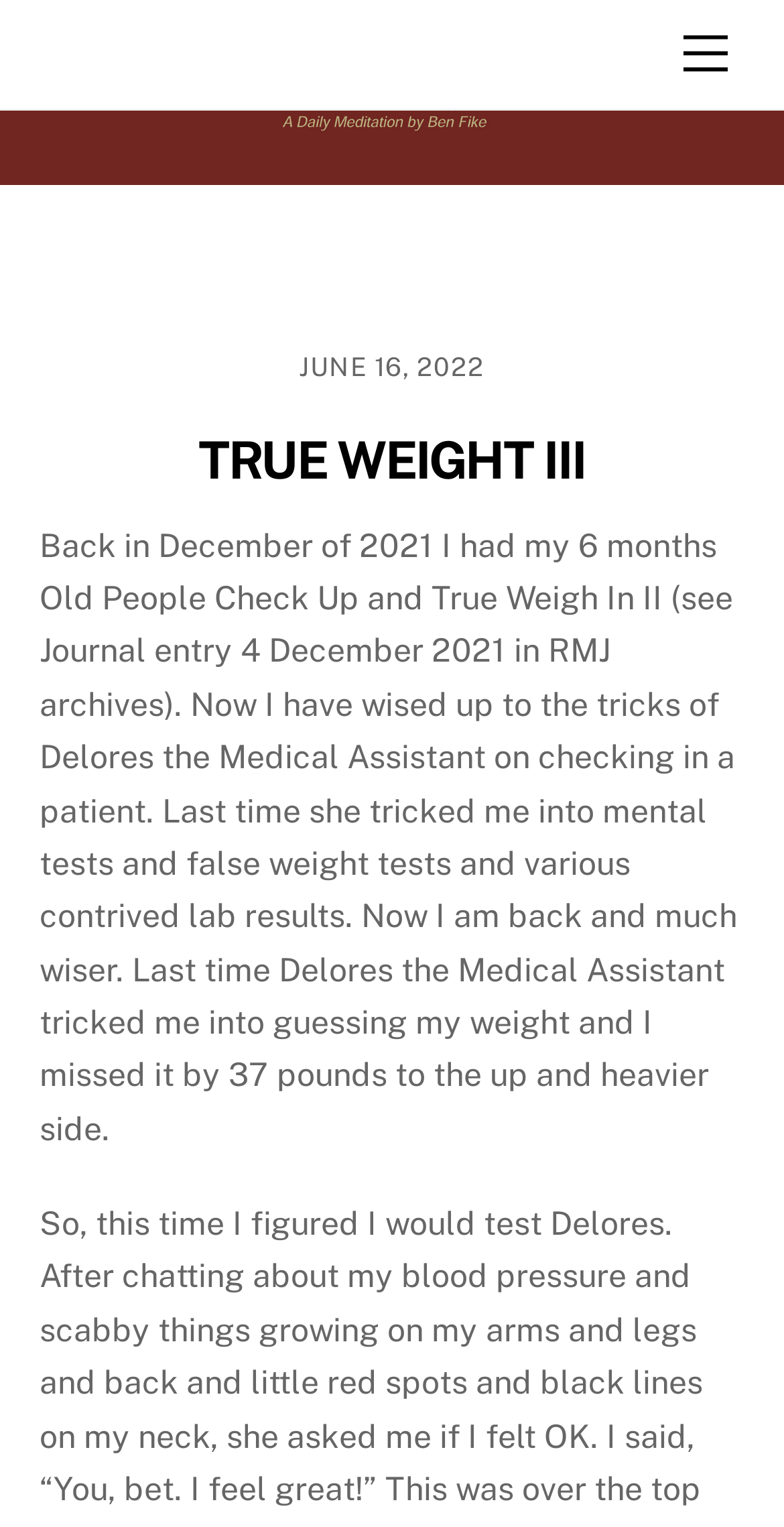What is the date mentioned in the journal entry?
Examine the image and provide an in-depth answer to the question.

The date mentioned in the journal entry can be found in the text 'Back in December of 2021 I had my 6 months Old People Check Up and True Weigh In II (see Journal entry 4 December 2021 in RMJ archives).' which is a part of the webpage content.